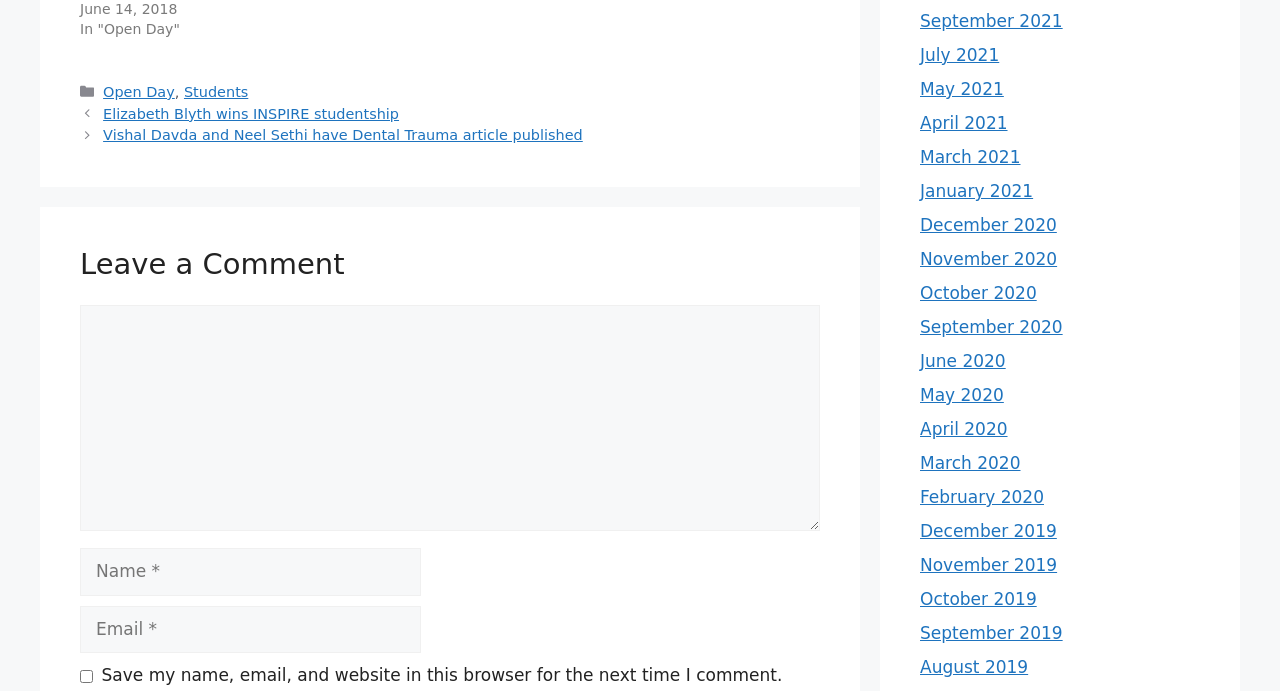Please give the bounding box coordinates of the area that should be clicked to fulfill the following instruction: "Click on next post". The coordinates should be in the format of four float numbers from 0 to 1, i.e., [left, top, right, bottom].

[0.081, 0.184, 0.455, 0.207]